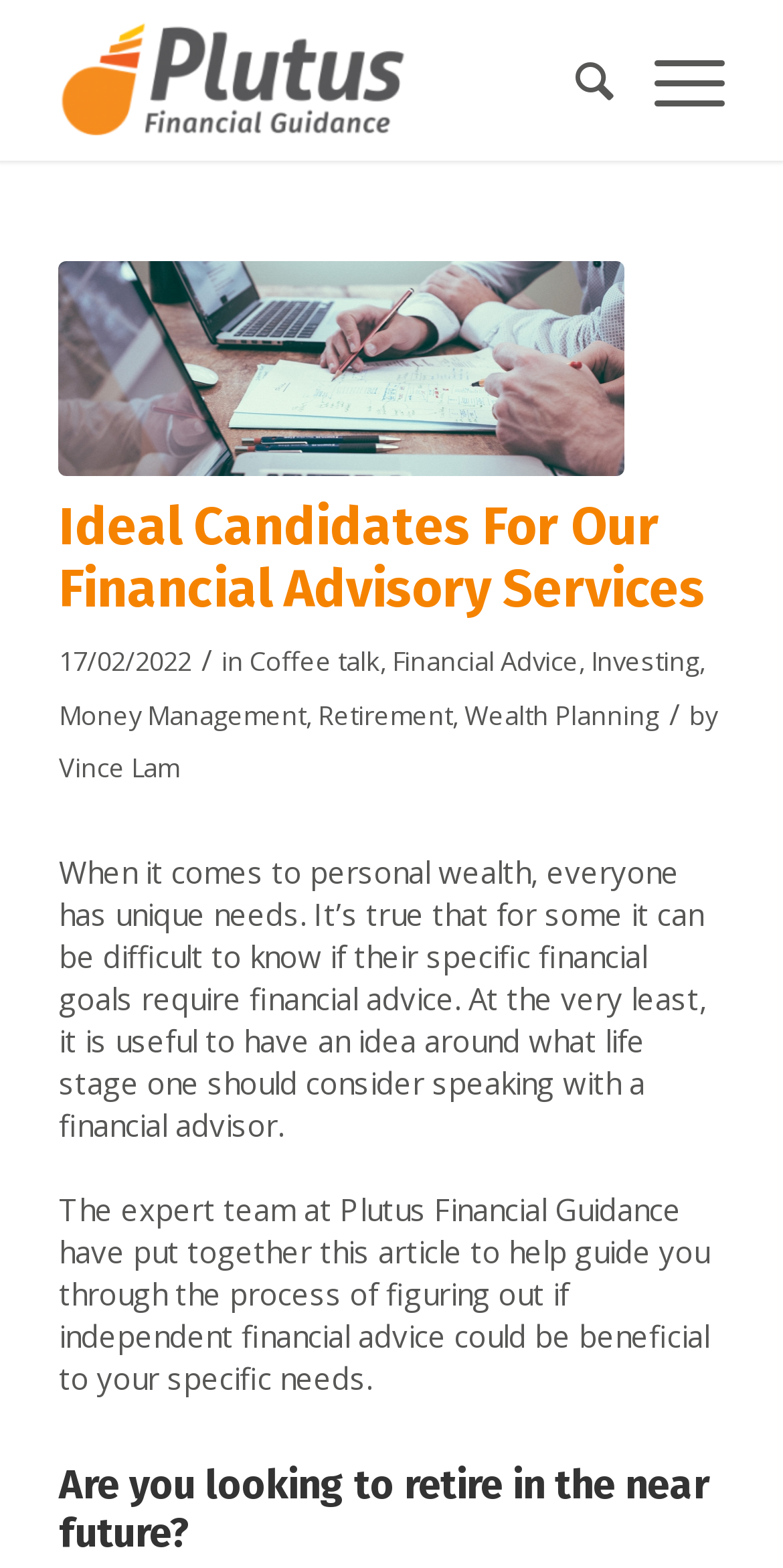Answer the question with a single word or phrase: 
What is one of the life stages mentioned in the article?

Retirement